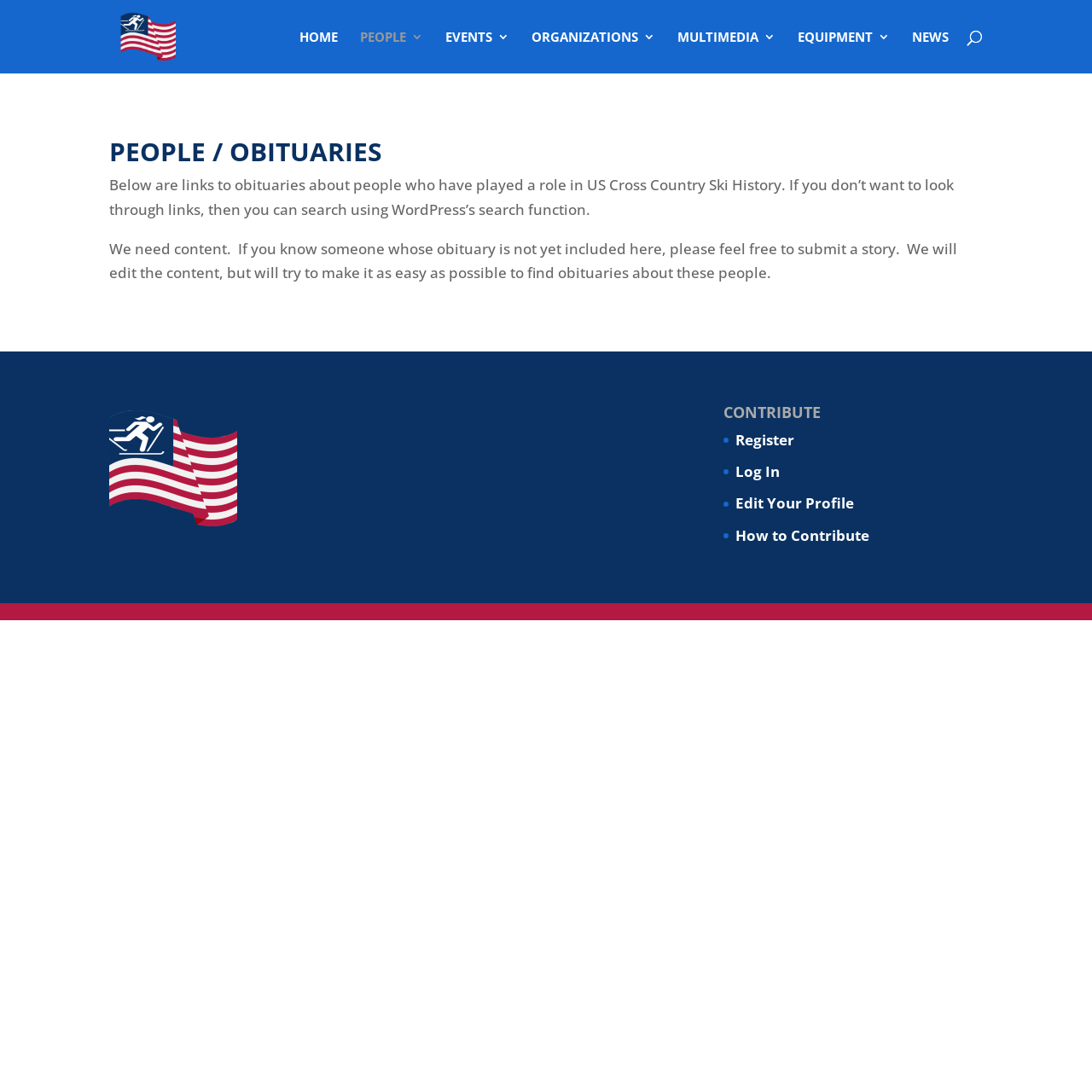Determine the bounding box coordinates of the region I should click to achieve the following instruction: "view people and obituaries". Ensure the bounding box coordinates are four float numbers between 0 and 1, i.e., [left, top, right, bottom].

[0.33, 0.028, 0.388, 0.067]